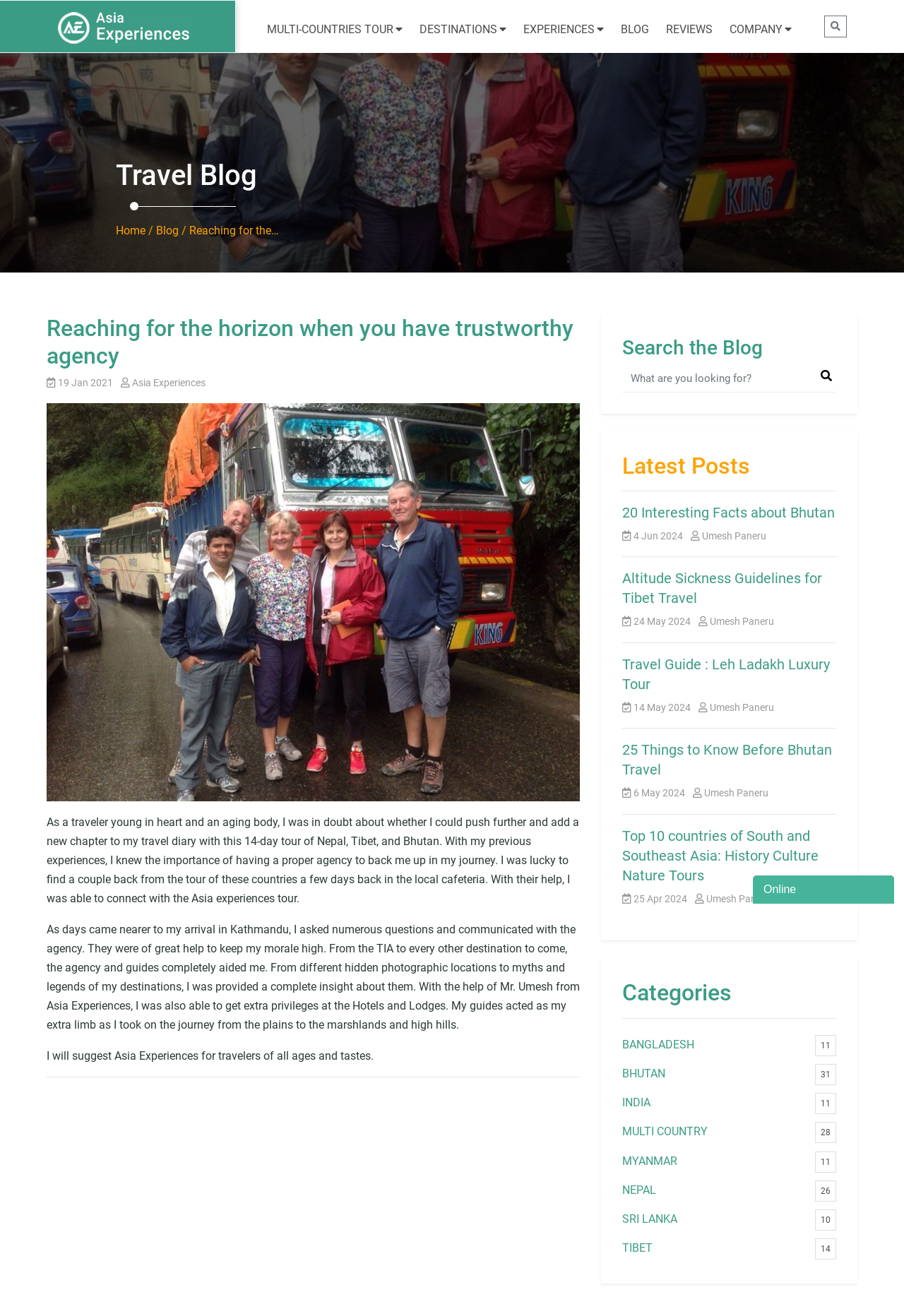Give a one-word or phrase response to the following question: What is the name of the author of the blog post '25 Things to Know Before Bhutan Travel'?

Umesh Paneru